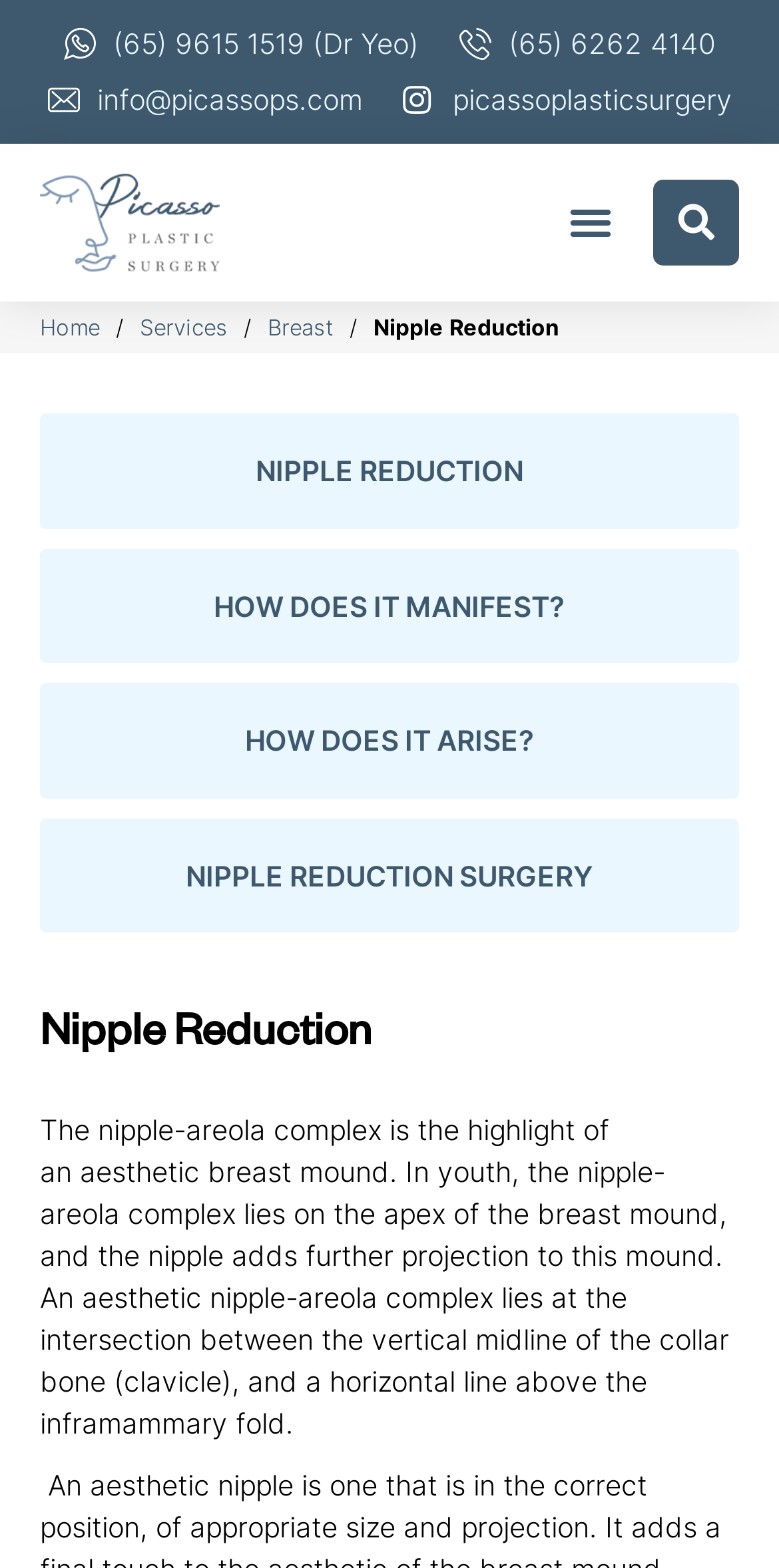Locate the bounding box coordinates of the element to click to perform the following action: 'Call the doctor'. The coordinates should be given as four float values between 0 and 1, in the form of [left, top, right, bottom].

[0.081, 0.01, 0.537, 0.046]